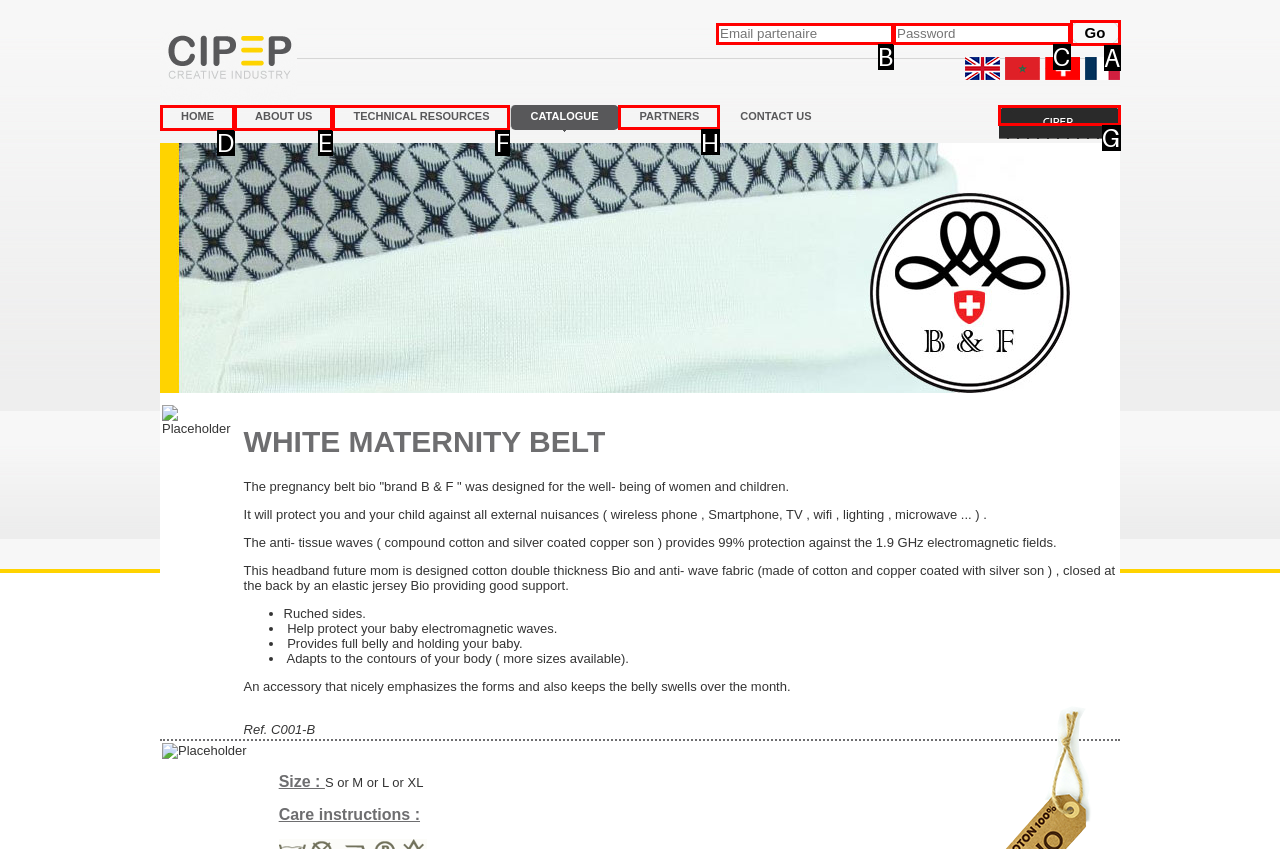Please indicate which HTML element should be clicked to fulfill the following task: view partners. Provide the letter of the selected option.

H